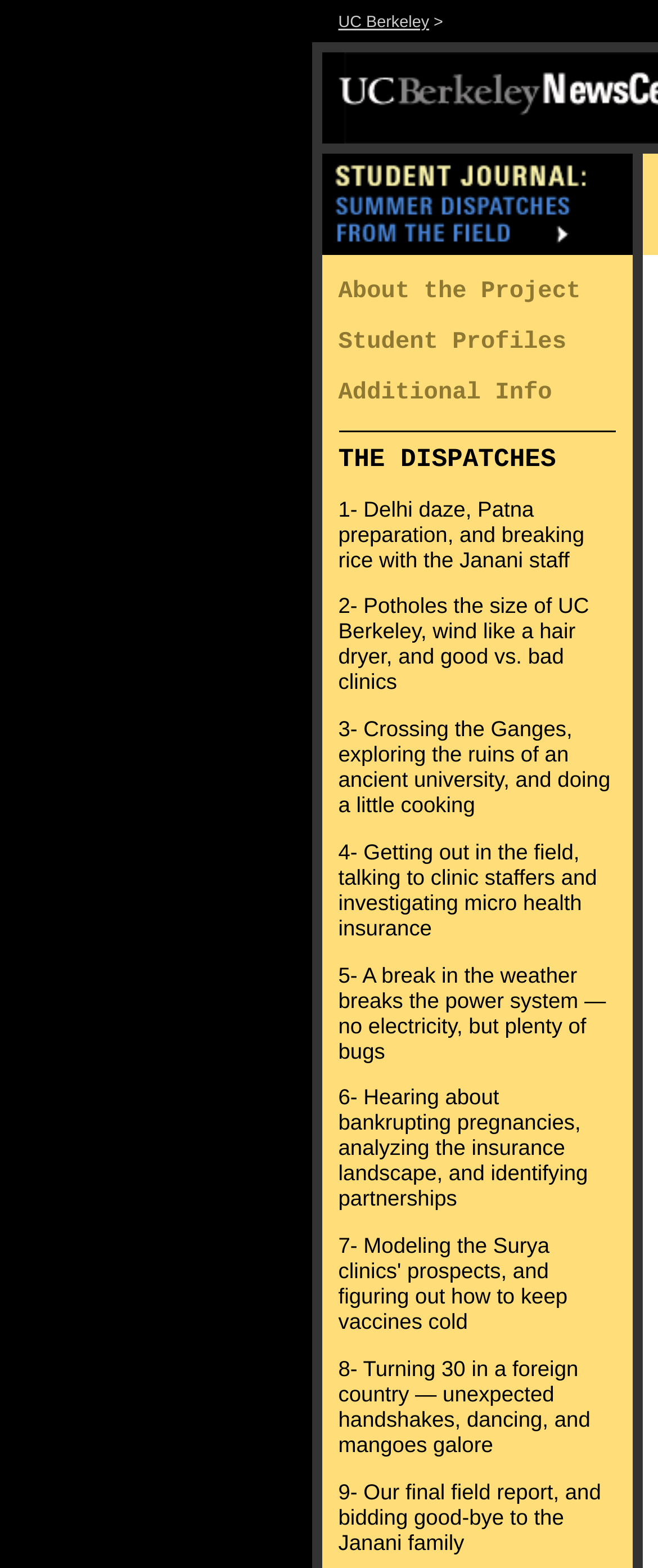How many links are there in the webpage?
Answer with a single word or phrase by referring to the visual content.

11